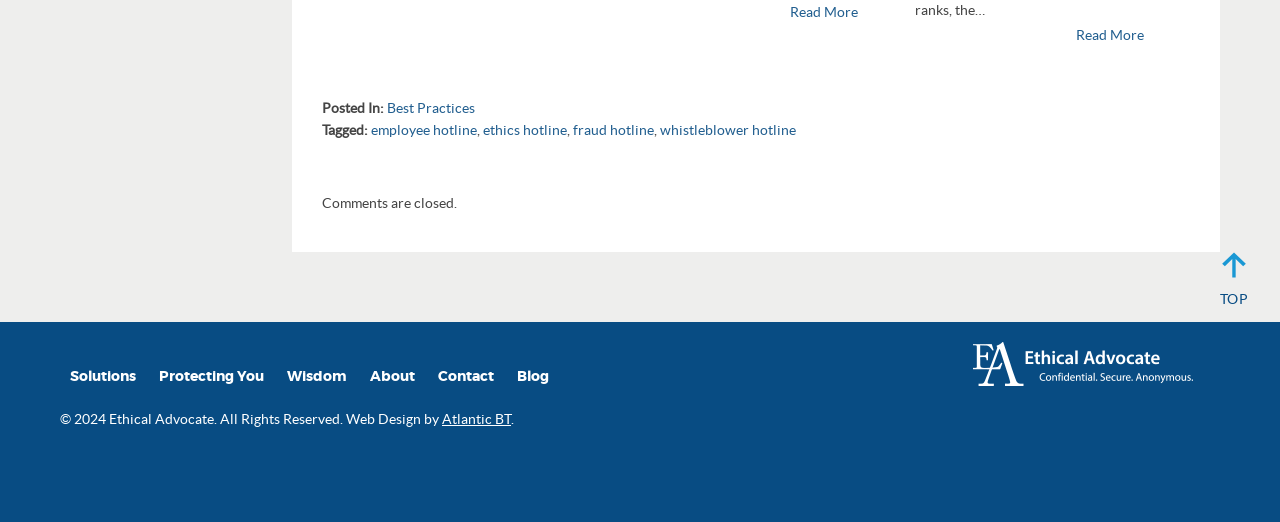Provide a brief response to the question using a single word or phrase: 
What is the copyright year?

2024